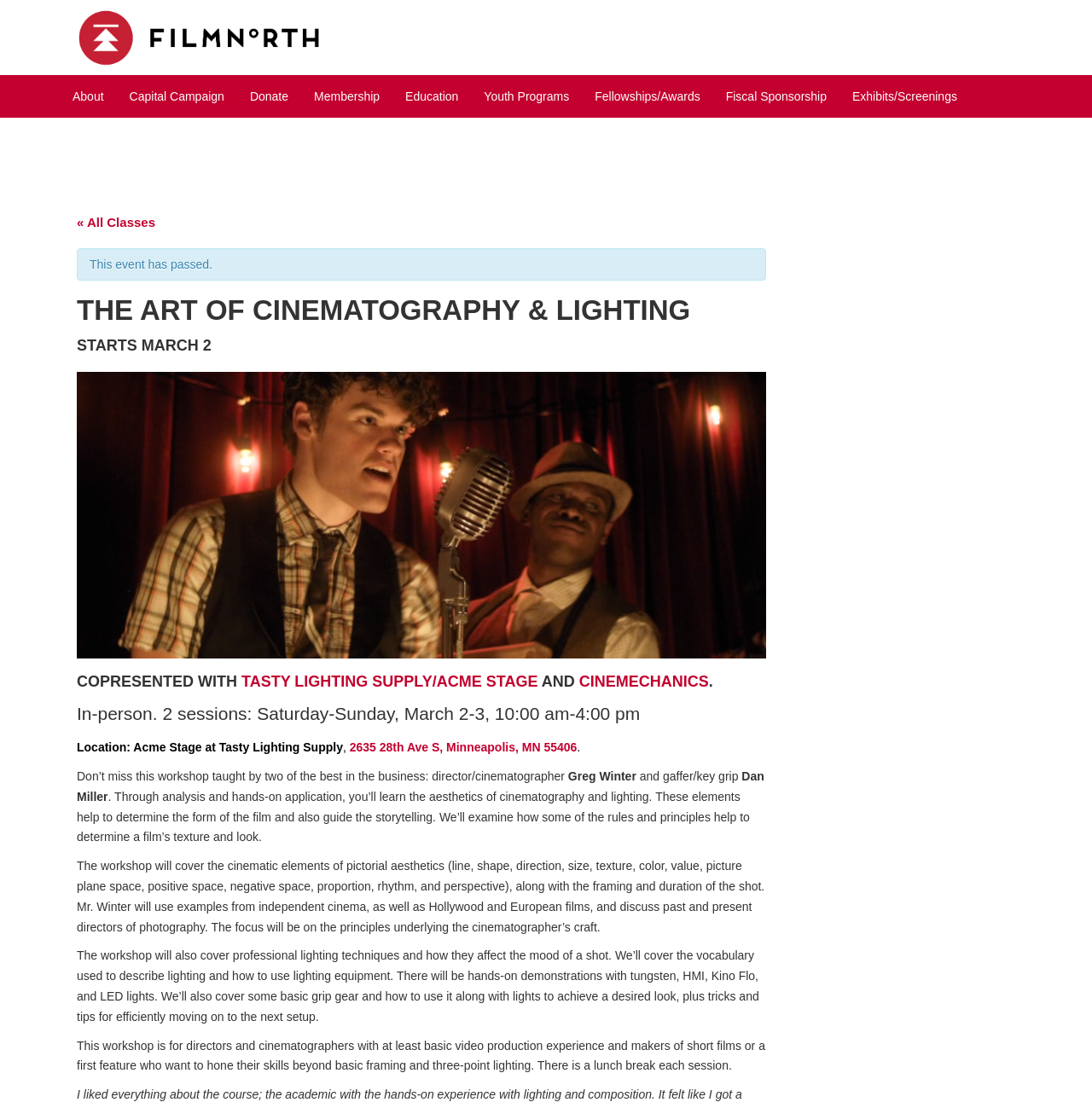Please mark the bounding box coordinates of the area that should be clicked to carry out the instruction: "Click the '2635 28th Ave S, Minneapolis, MN 55406' link".

[0.32, 0.668, 0.528, 0.681]